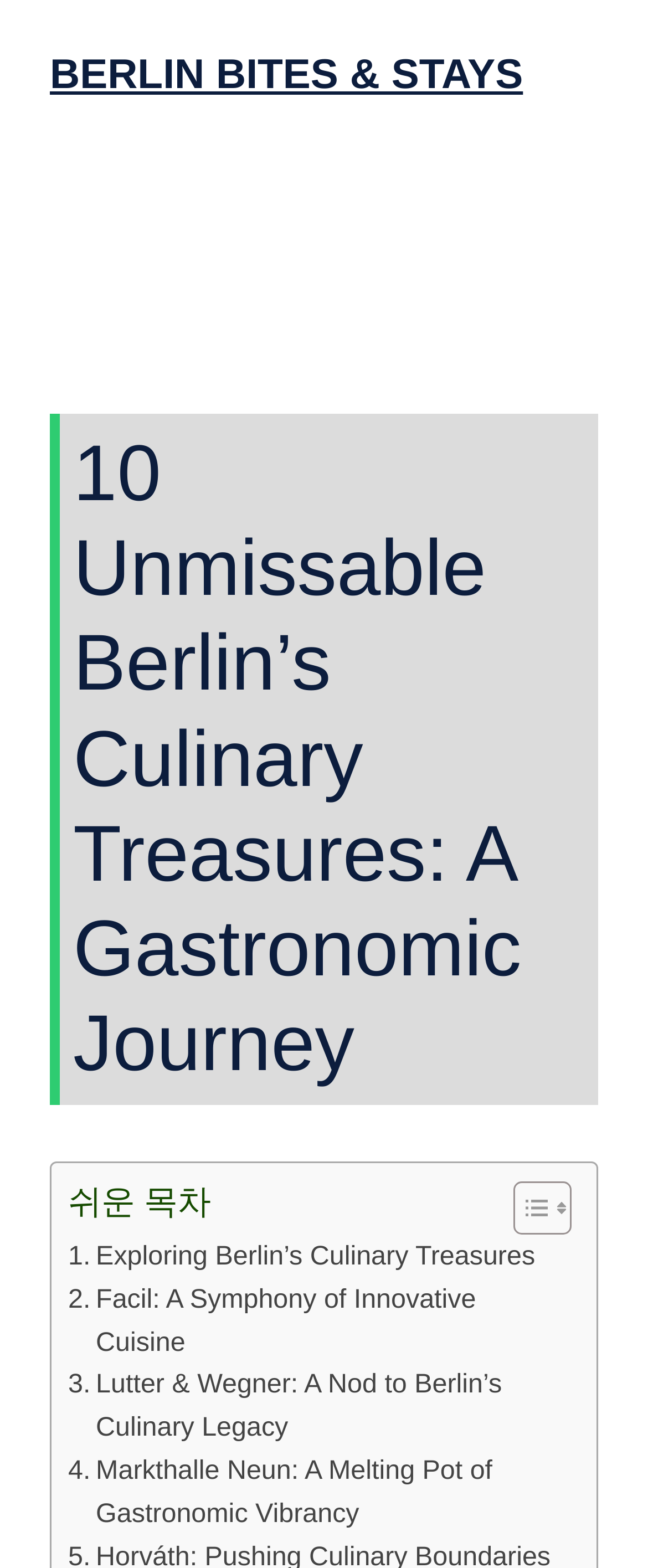How many links are in the navigation menu?
Answer with a single word or phrase by referring to the visual content.

1